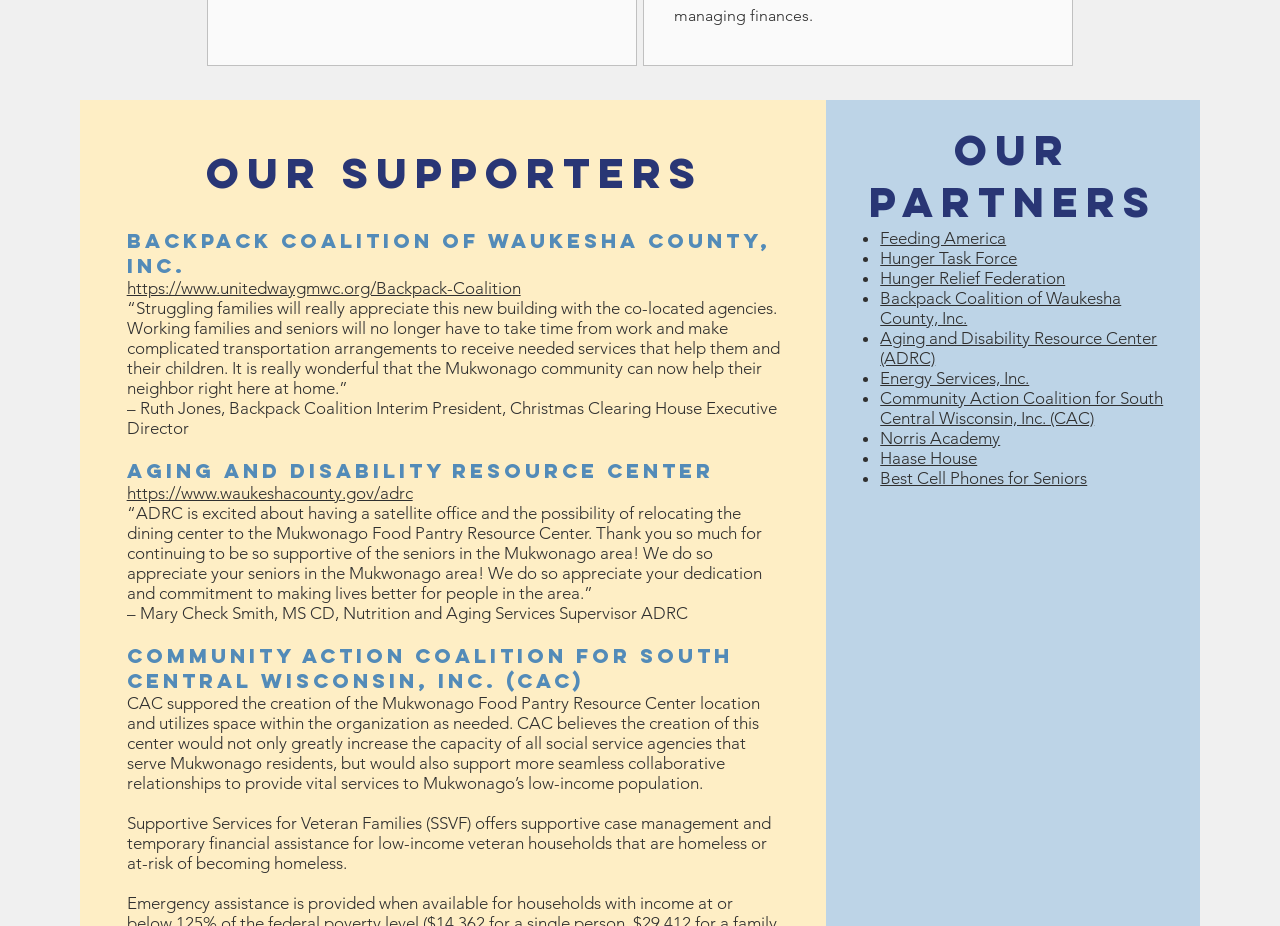Please answer the following question using a single word or phrase: 
Who is the Nutrition and Aging Services Supervisor at ADRC?

Mary Check Smith